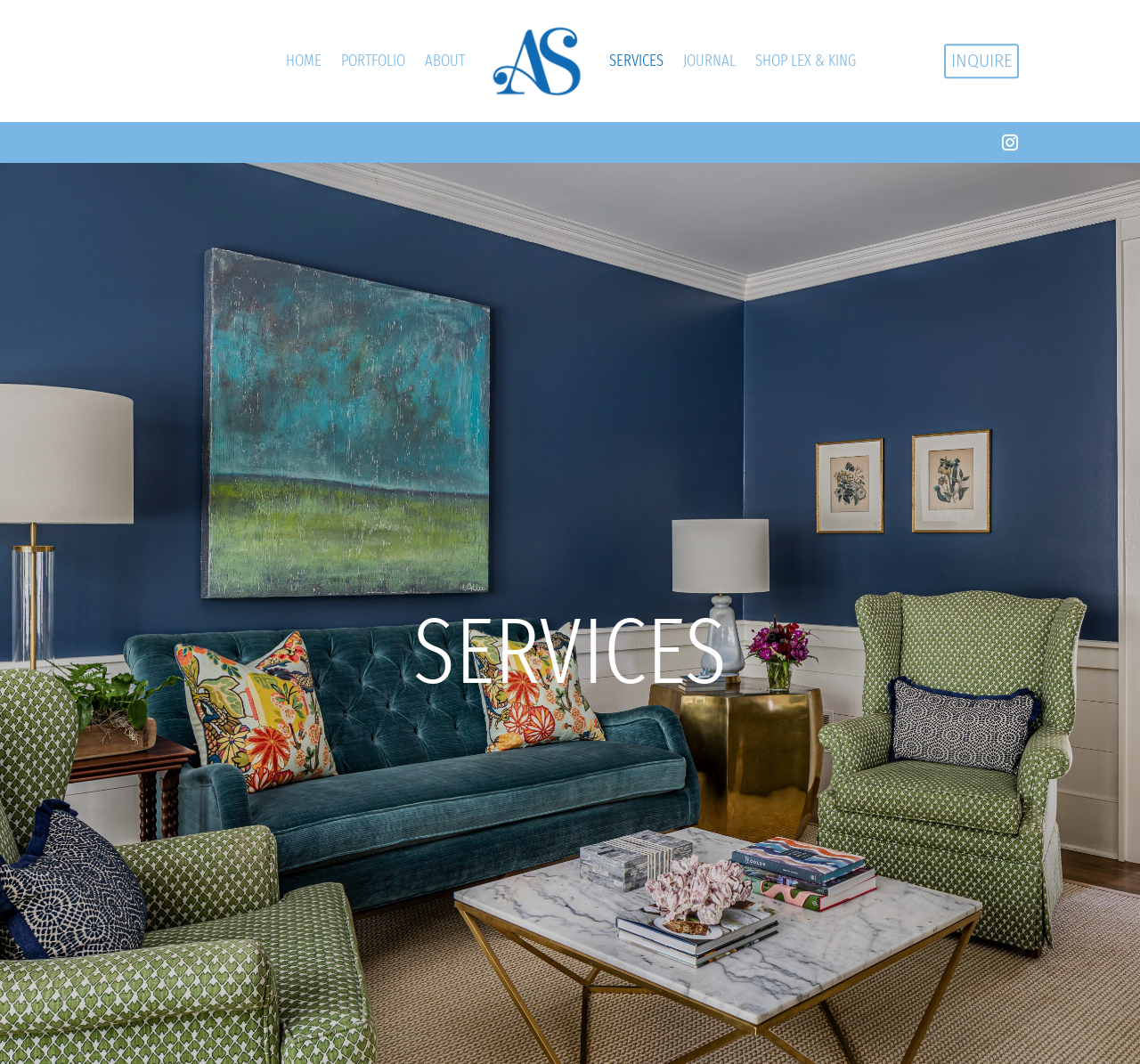Locate the bounding box coordinates of the clickable element to fulfill the following instruction: "explore services". Provide the coordinates as four float numbers between 0 and 1 in the format [left, top, right, bottom].

[0.534, 0.008, 0.582, 0.106]